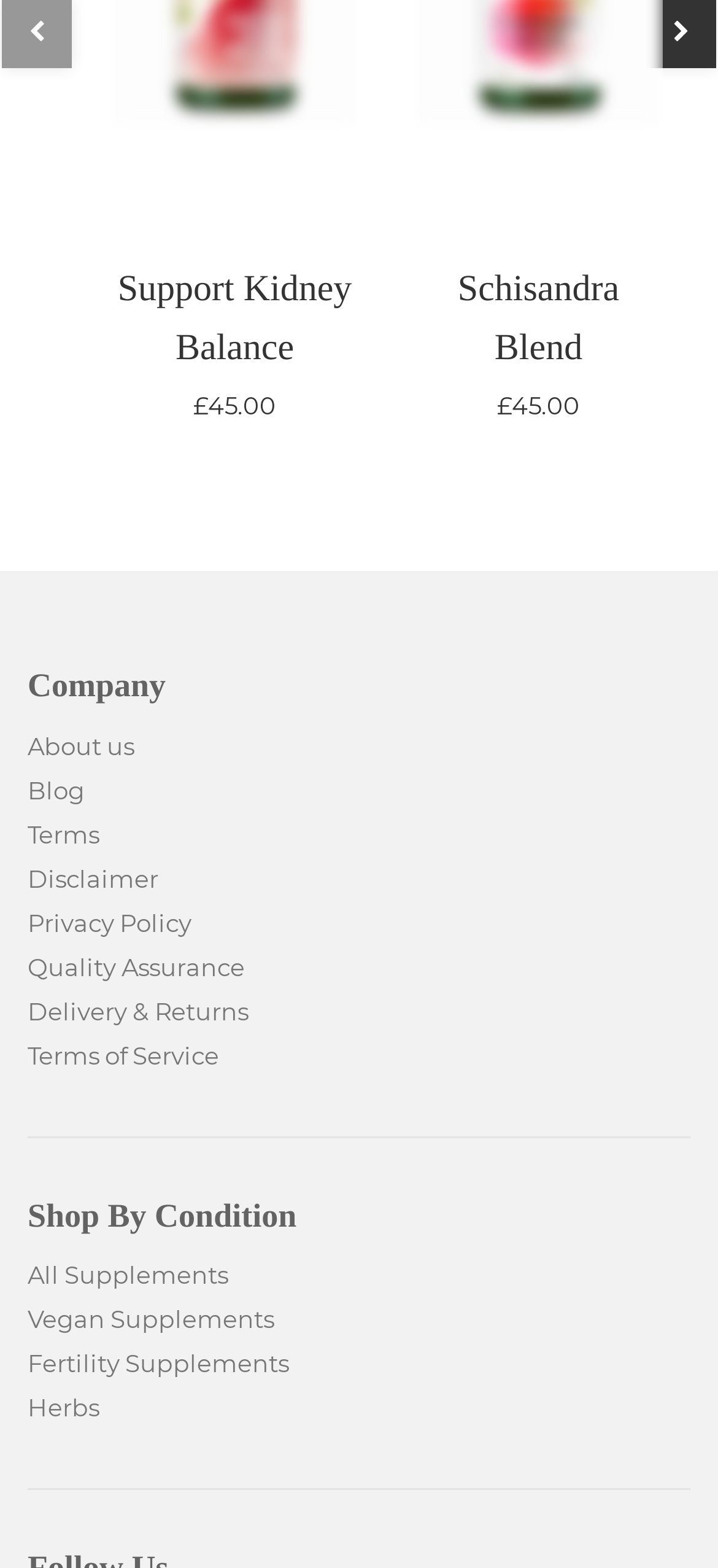Please predict the bounding box coordinates of the element's region where a click is necessary to complete the following instruction: "View Schisandra Blend product". The coordinates should be represented by four float numbers between 0 and 1, i.e., [left, top, right, bottom].

[0.637, 0.171, 0.862, 0.234]